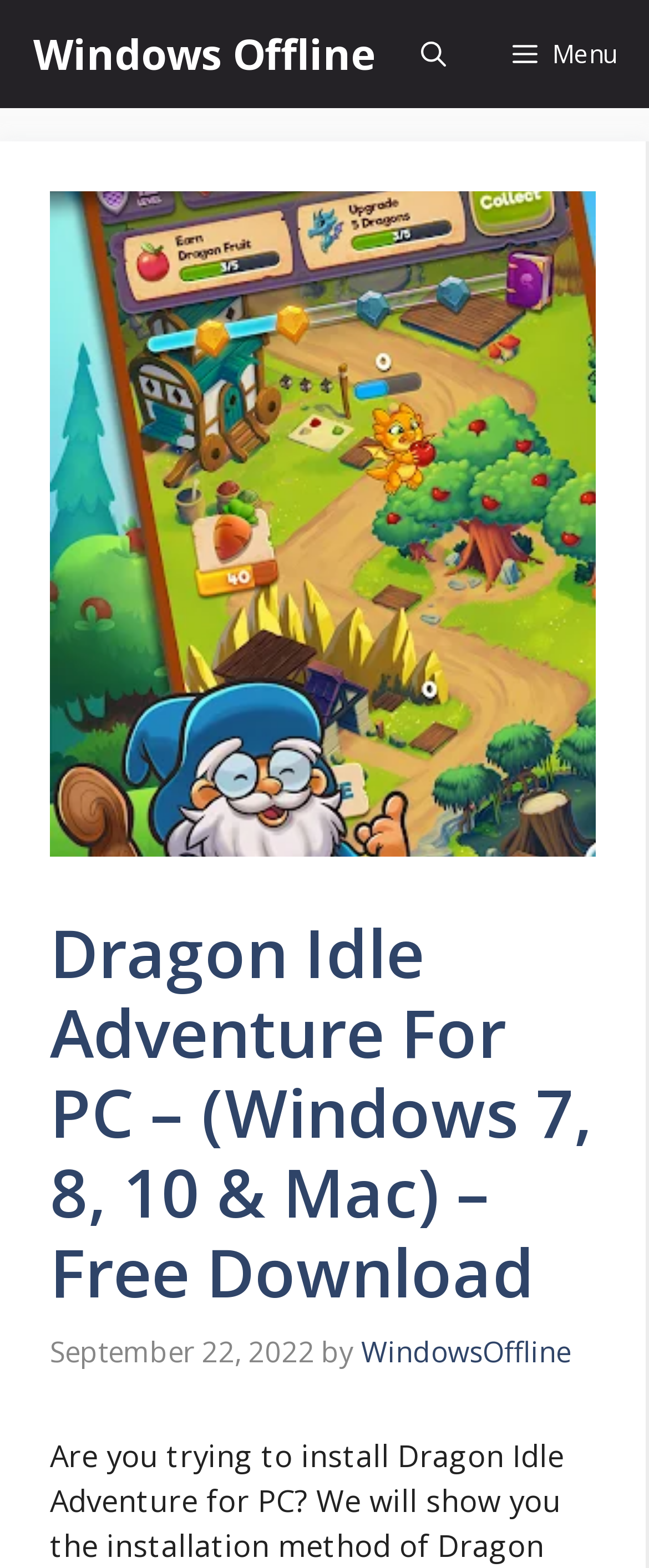Please determine the bounding box of the UI element that matches this description: Windows Offline. The coordinates should be given as (top-left x, top-left y, bottom-right x, bottom-right y), with all values between 0 and 1.

[0.051, 0.0, 0.579, 0.069]